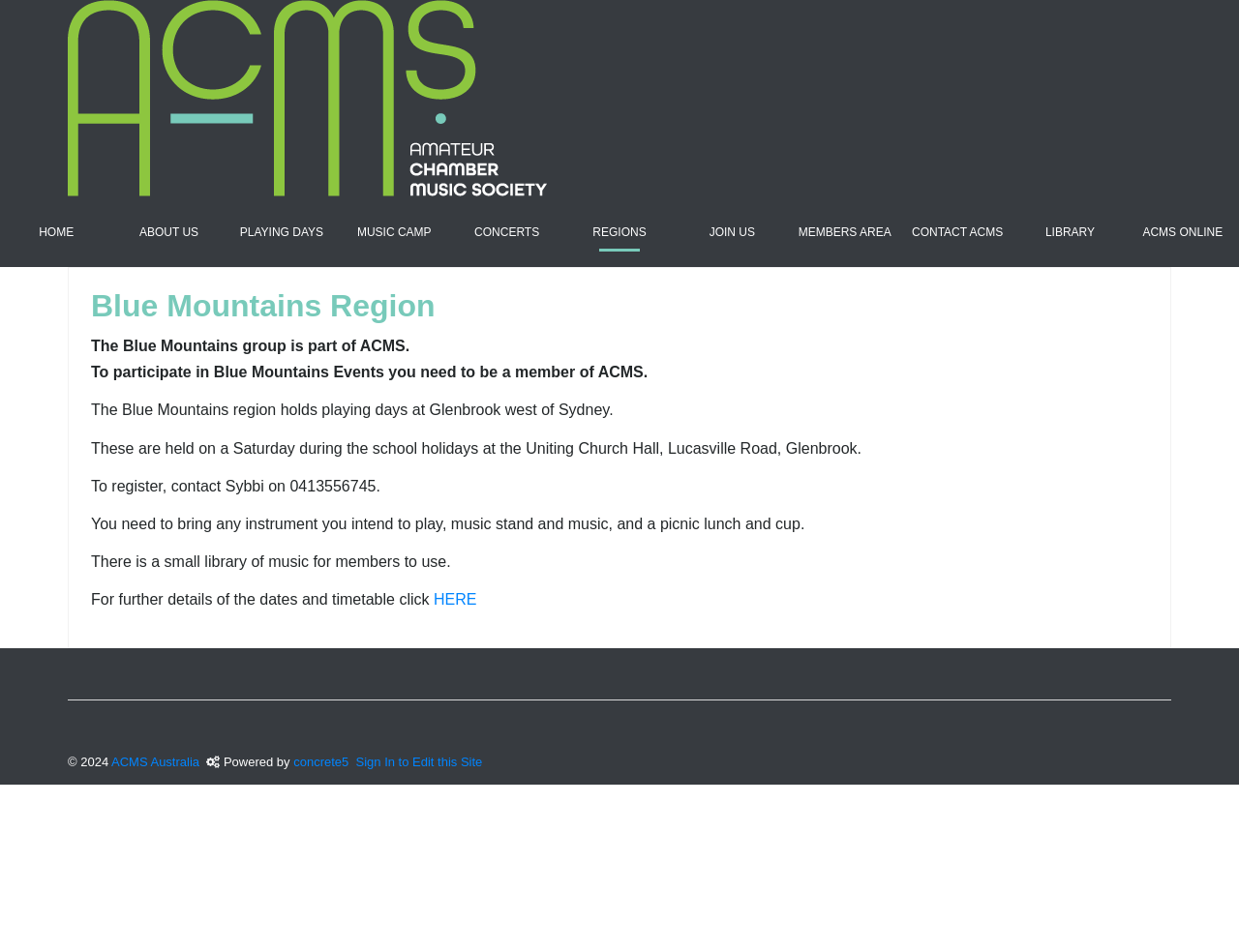Using the information shown in the image, answer the question with as much detail as possible: What is the name of the content management system used?

The name of the content management system used can be found in the static text 'Powered by concrete5' which is located at the bottom of the webpage.